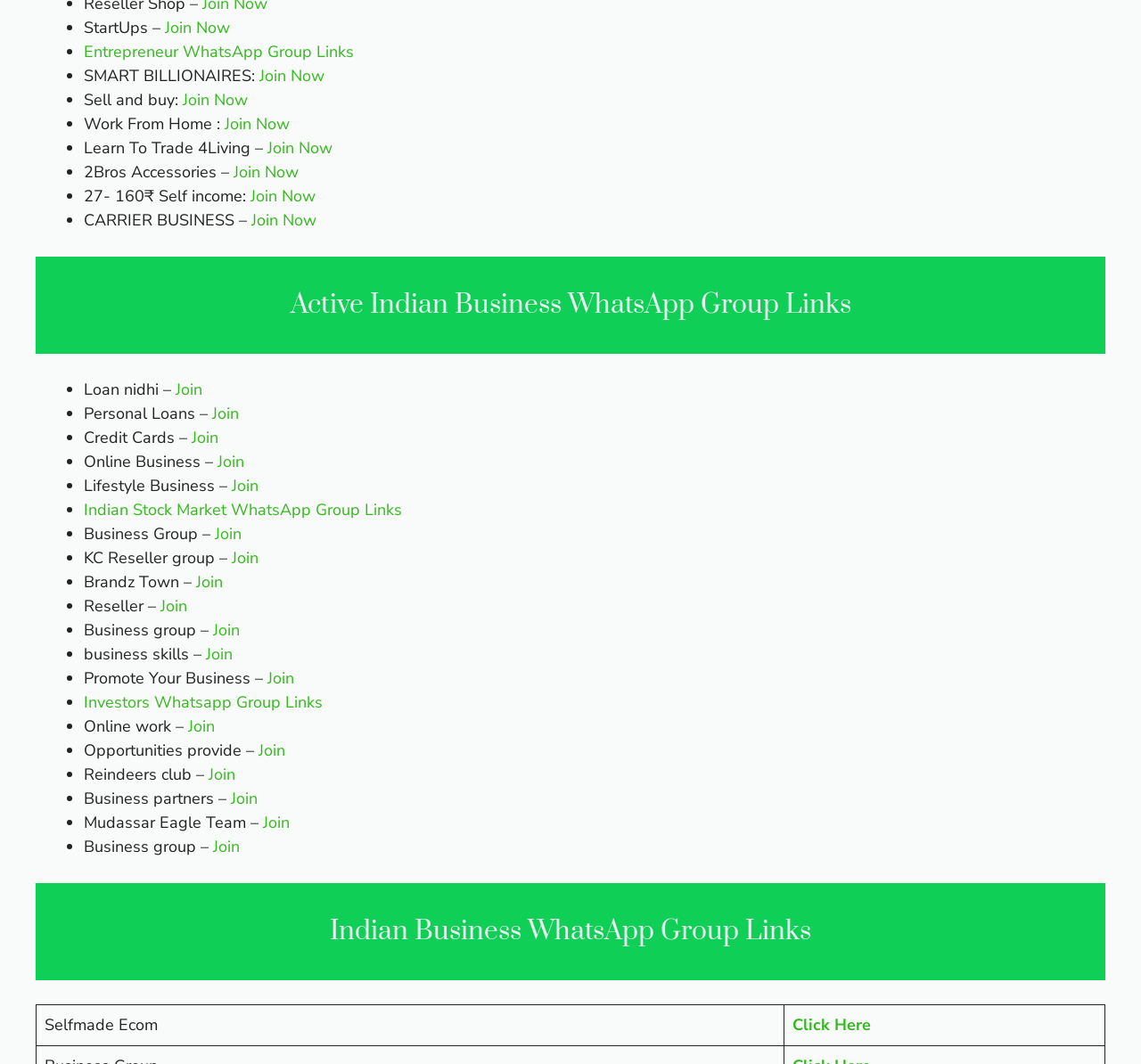Please identify the bounding box coordinates of where to click in order to follow the instruction: "Join the StartUps WhatsApp group".

[0.145, 0.016, 0.202, 0.036]